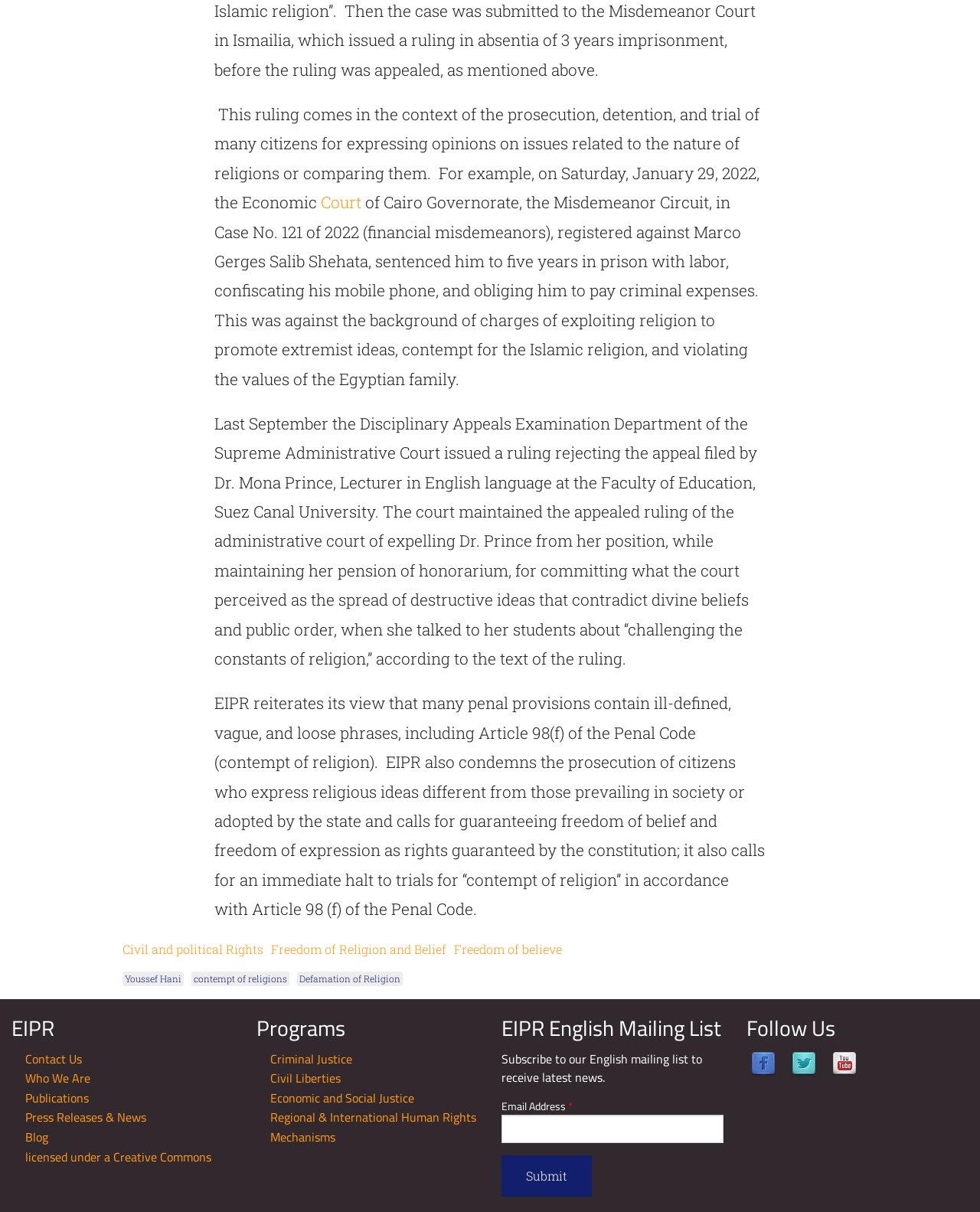Find the bounding box coordinates of the area that needs to be clicked in order to achieve the following instruction: "Click the 'Civil and political Rights' link". The coordinates should be specified as four float numbers between 0 and 1, i.e., [left, top, right, bottom].

[0.125, 0.775, 0.269, 0.791]